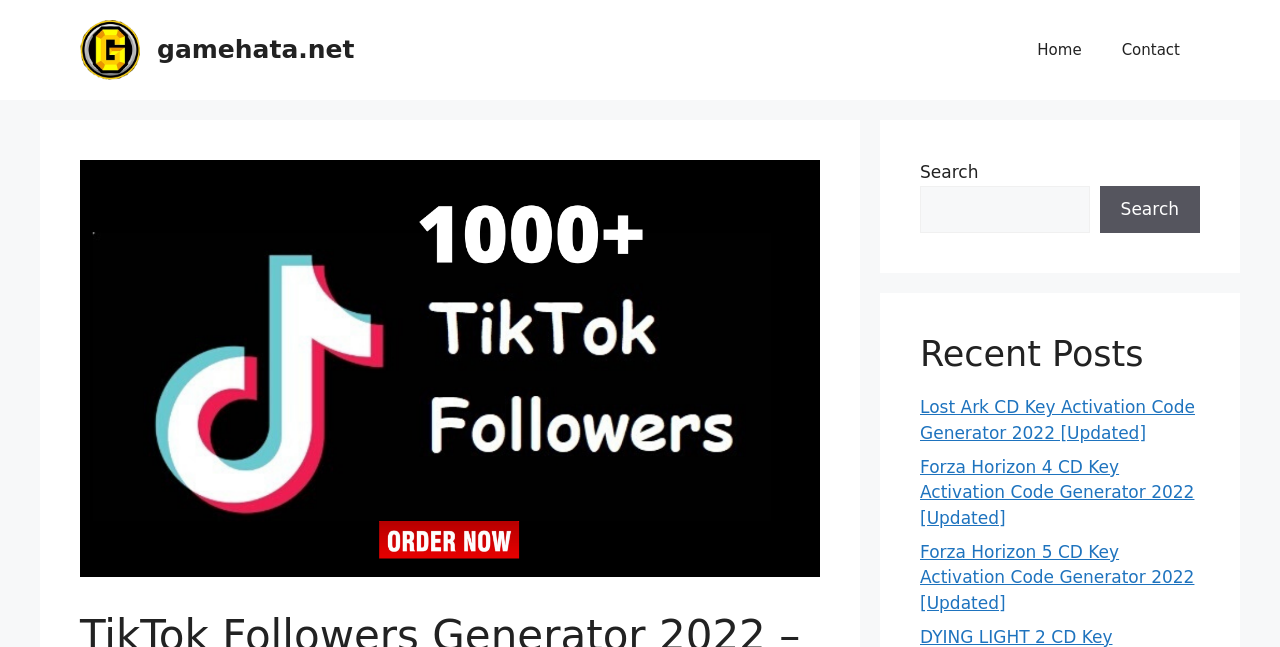Determine the coordinates of the bounding box for the clickable area needed to execute this instruction: "go to home page".

[0.795, 0.031, 0.861, 0.124]